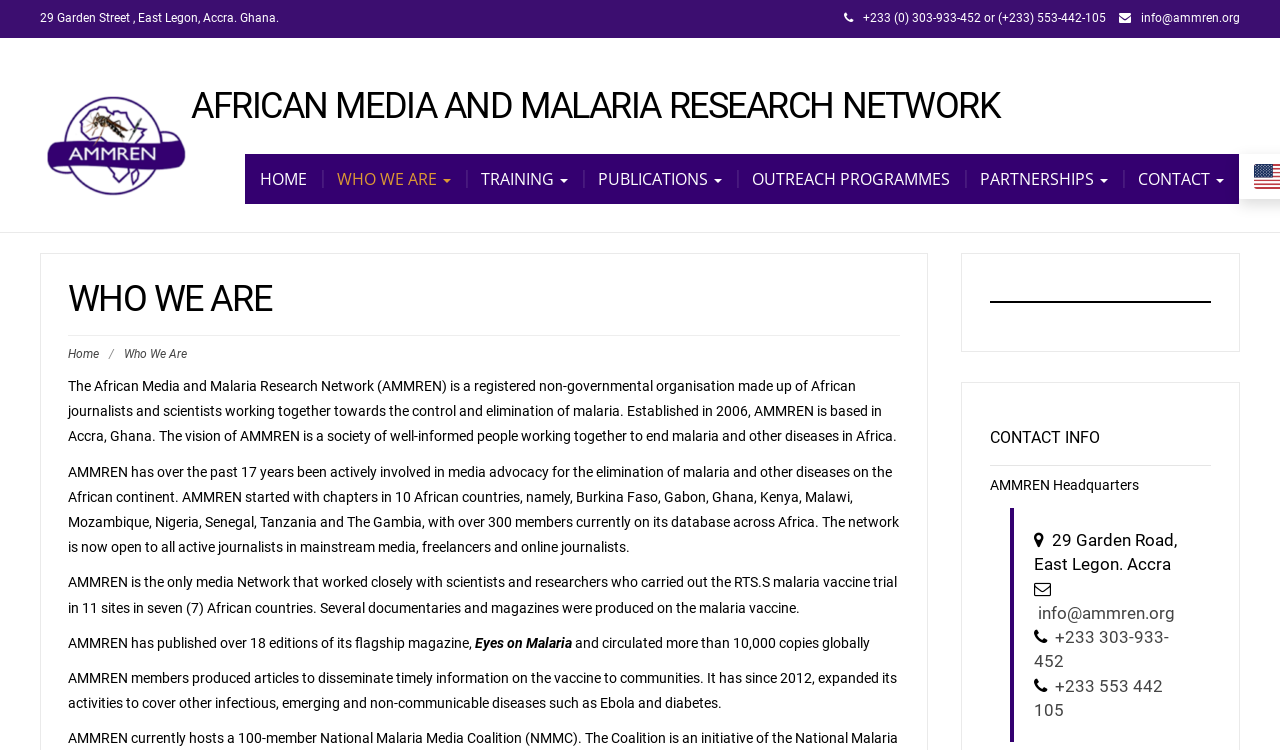Provide the bounding box coordinates of the HTML element described by the text: "Partnerships". The coordinates should be in the format [left, top, right, bottom] with values between 0 and 1.

[0.754, 0.206, 0.877, 0.272]